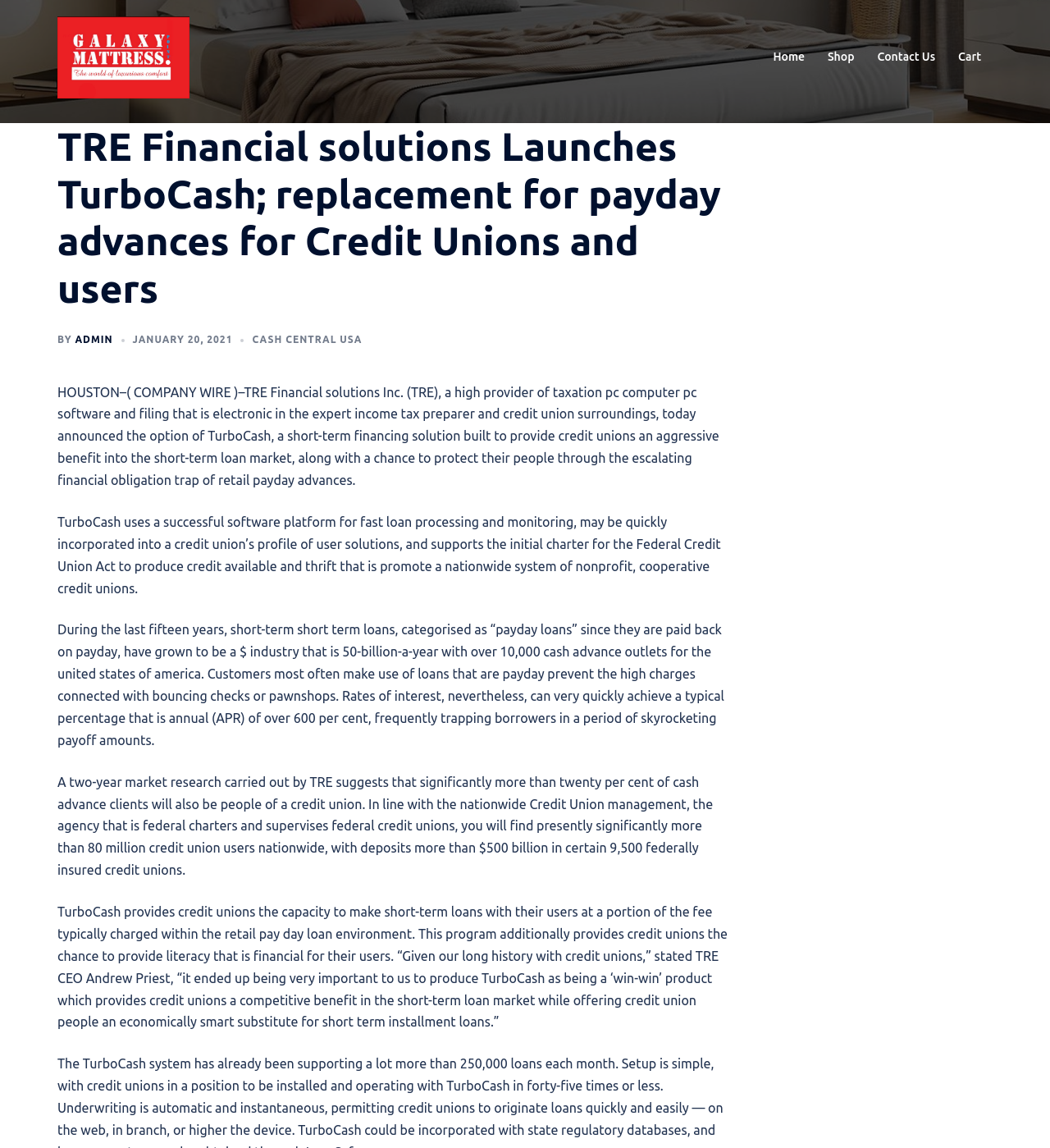Extract the top-level heading from the webpage and provide its text.

TRE Financial solutions Launches TurboCash; replacement for payday advances for Credit Unions and users